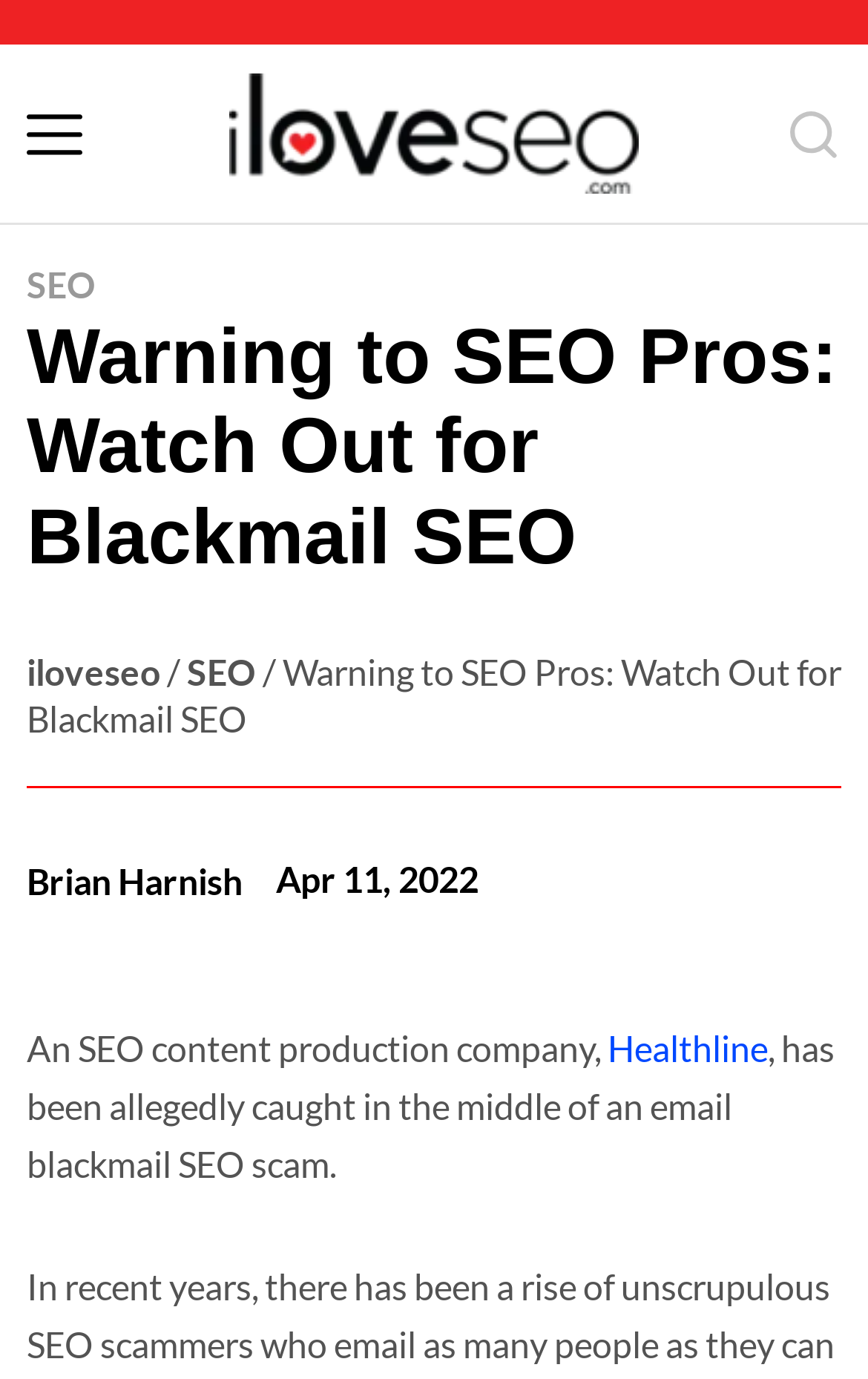Please find the bounding box for the UI element described by: "Brian Harnish".

[0.031, 0.624, 0.279, 0.654]